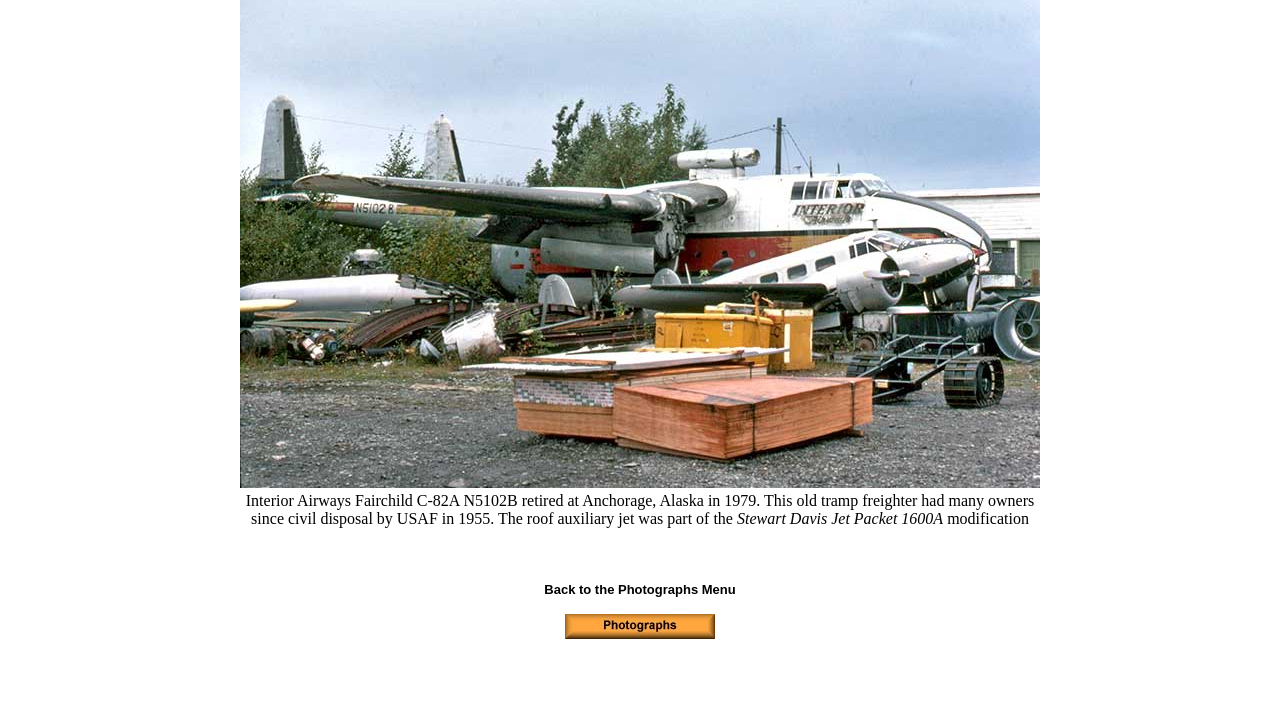With reference to the screenshot, provide a detailed response to the question below:
What is the purpose of the link?

The link is located in a gridcell element and has an image with the same text, suggesting that it is a navigation link that takes the user back to a menu or gallery of photographs.